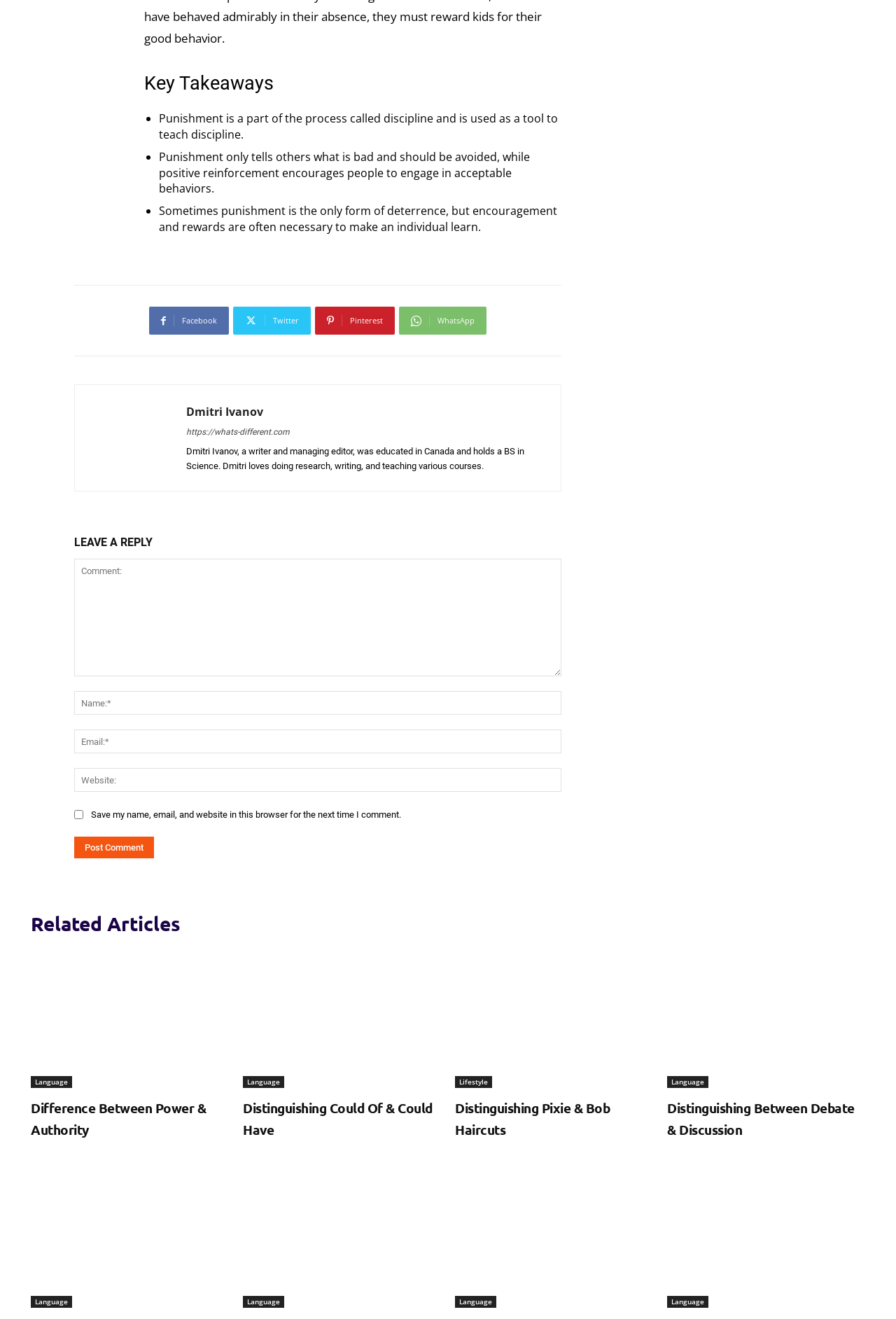Please provide a comprehensive answer to the question based on the screenshot: What is the topic of the article?

The article appears to be discussing the topic of punishment and discipline, as evidenced by the text in the 'Key Takeaways' section. The text mentions punishment as a part of the process of discipline and discusses its role in teaching acceptable behaviors.